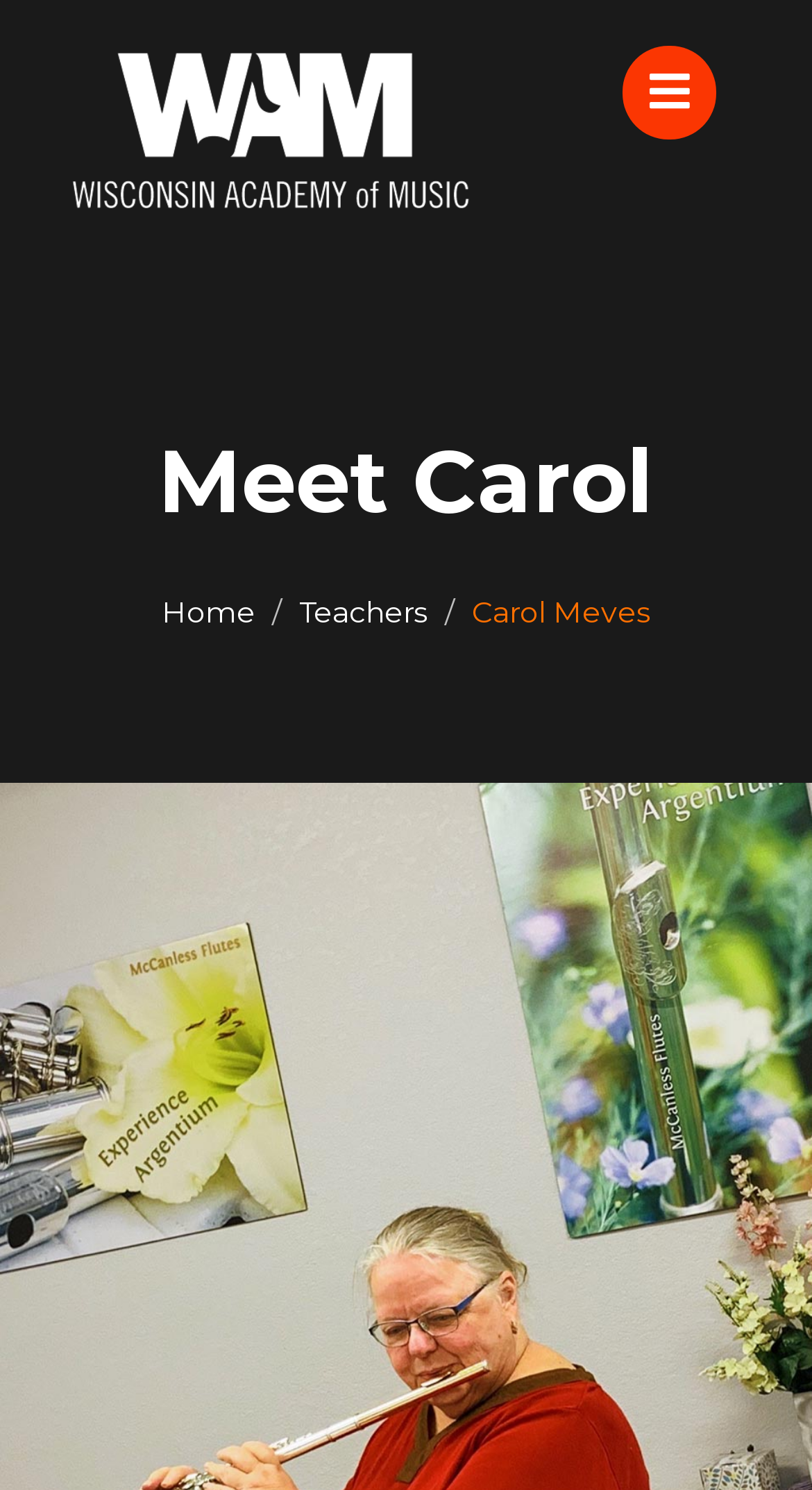Find the bounding box coordinates of the UI element according to this description: "Teachers".

[0.368, 0.398, 0.527, 0.423]